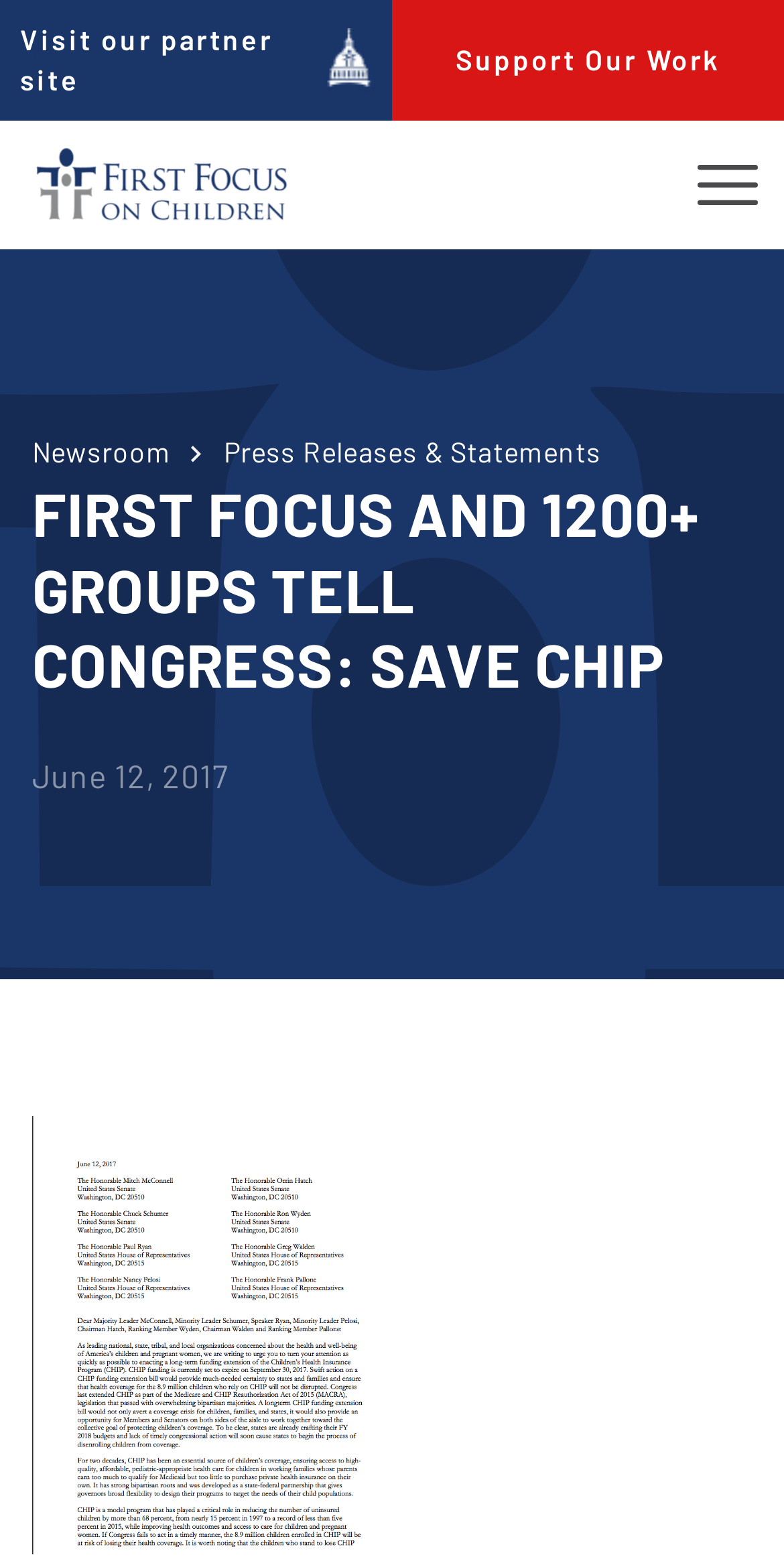Generate a comprehensive description of the webpage.

The webpage appears to be an article or news page from First Focus on Children, a organization focused on children's welfare. At the top left corner, there is a button with an accompanying image. Below this, there is a navigation header that spans the entire width of the page, containing two links: "Visit our partner site" on the left and "Support Our Work" on the right.

On the top center of the page, there is a link to "First Focus on Children" with an accompanying image of the organization's logo. To the right of this, there is a label with a mobile menu control.

Below the navigation header, there are three links: "Newsroom", "Press Releases & Statements", and an empty link. The "Newsroom" link is accompanied by a small image.

The main content of the page is headed by a large heading that reads "FIRST FOCUS AND 1200+ GROUPS TELL CONGRESS: SAVE CHIP". Below this, there is a time stamp indicating the date "June 12, 2017". The article or news content appears to be a letter sent to Congressional leaders, urging them to protect the 8.9 million children, as mentioned in the meta description.